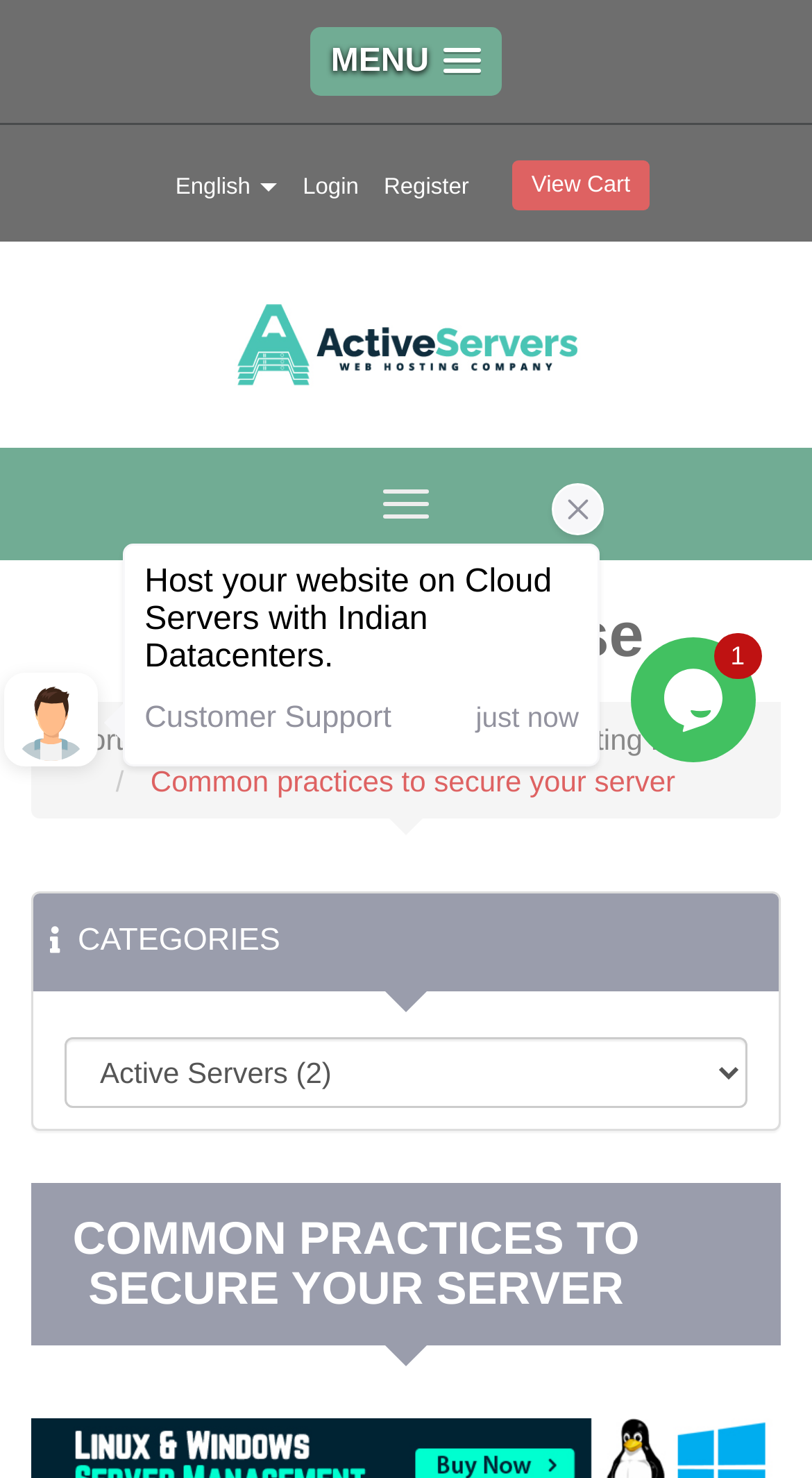Using a single word or phrase, answer the following question: 
How many comboboxes are on the webpage?

1